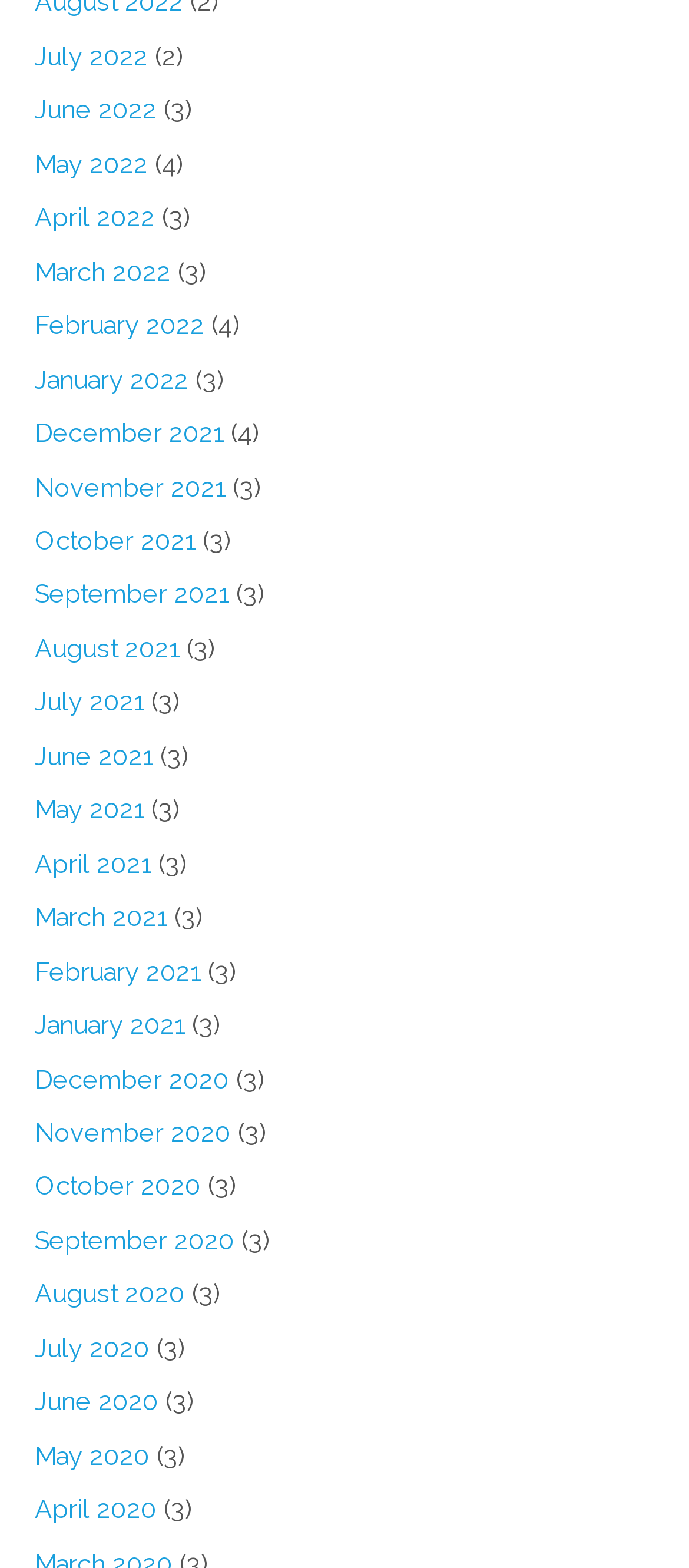Please determine the bounding box coordinates of the element's region to click for the following instruction: "Access January 2021".

[0.05, 0.626, 0.268, 0.681]